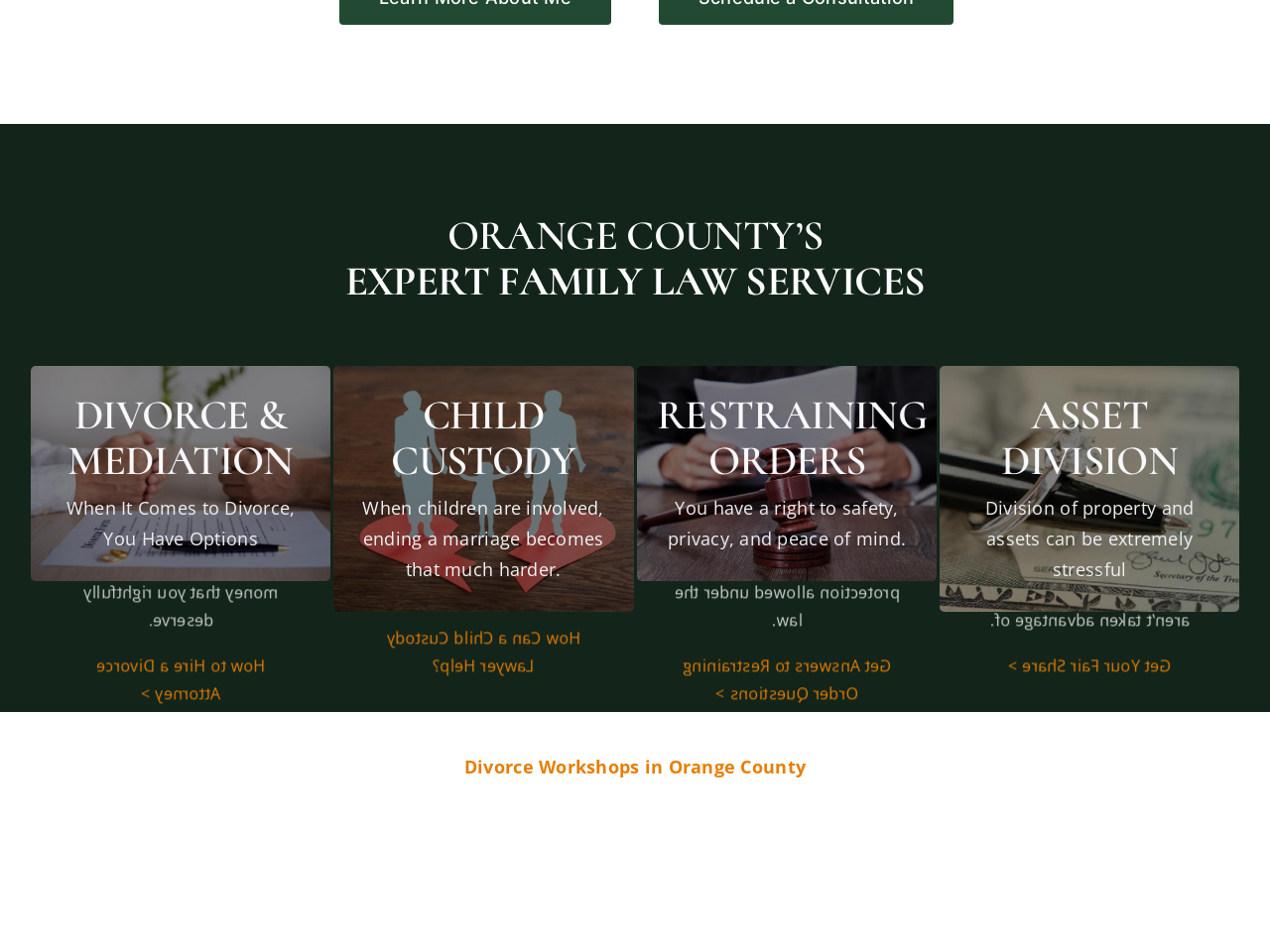Please identify the bounding box coordinates of the clickable area that will allow you to execute the instruction: "Read the article by Janna Welch".

None